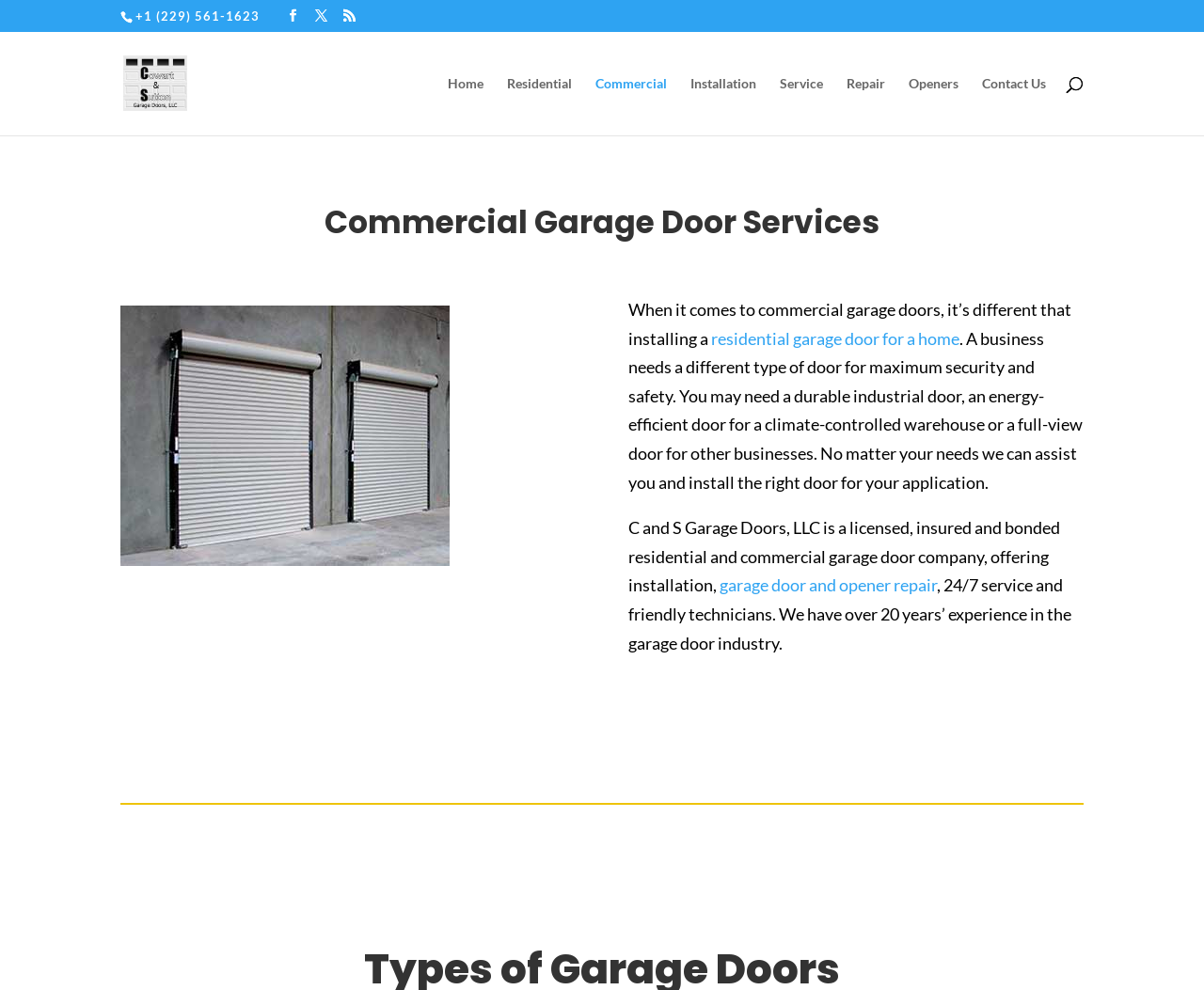Answer this question in one word or a short phrase: What is the company name?

C and S Garage Doors, LLC